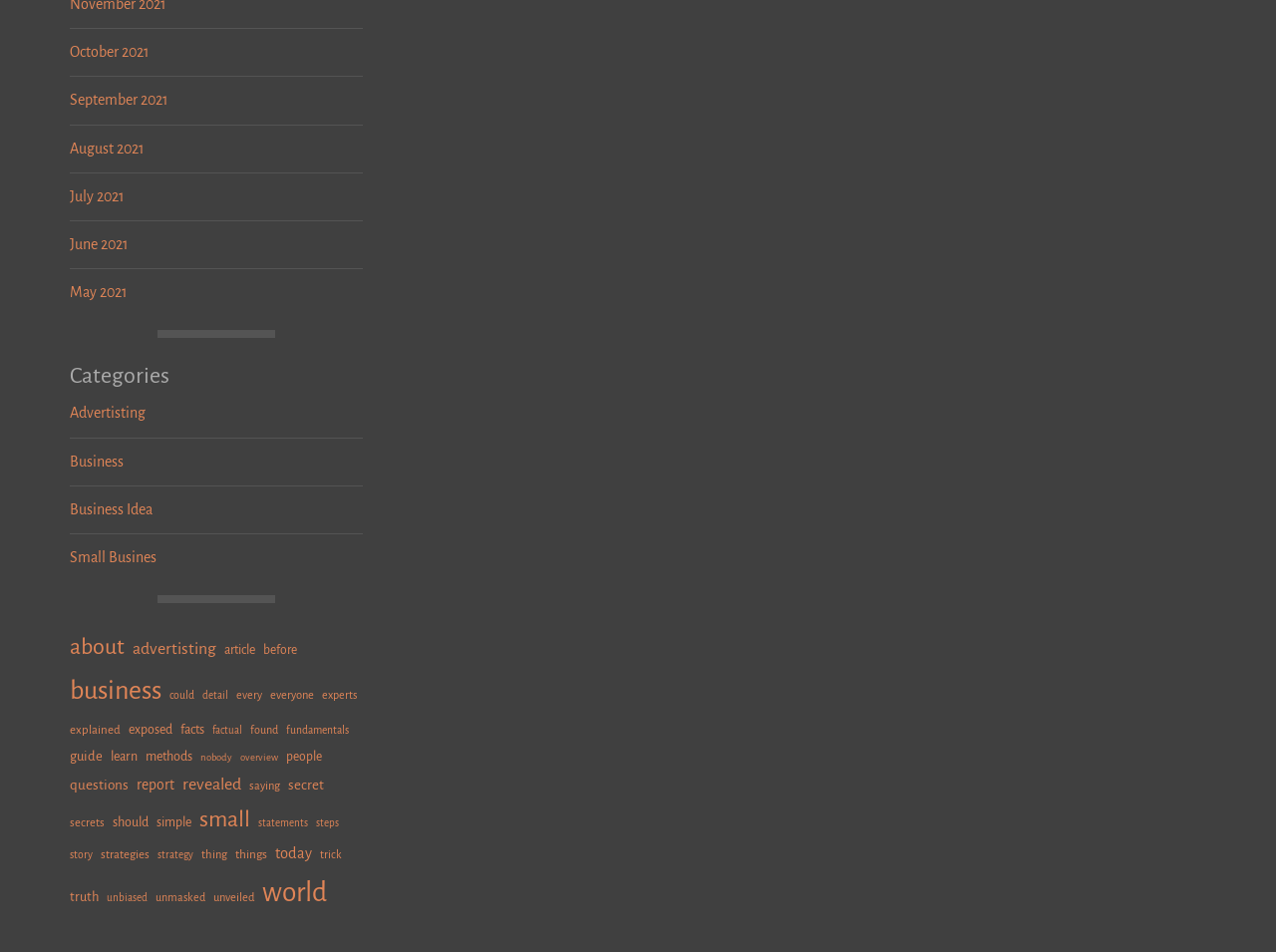What is the earliest month listed on the webpage?
Identify the answer in the screenshot and reply with a single word or phrase.

October 2021